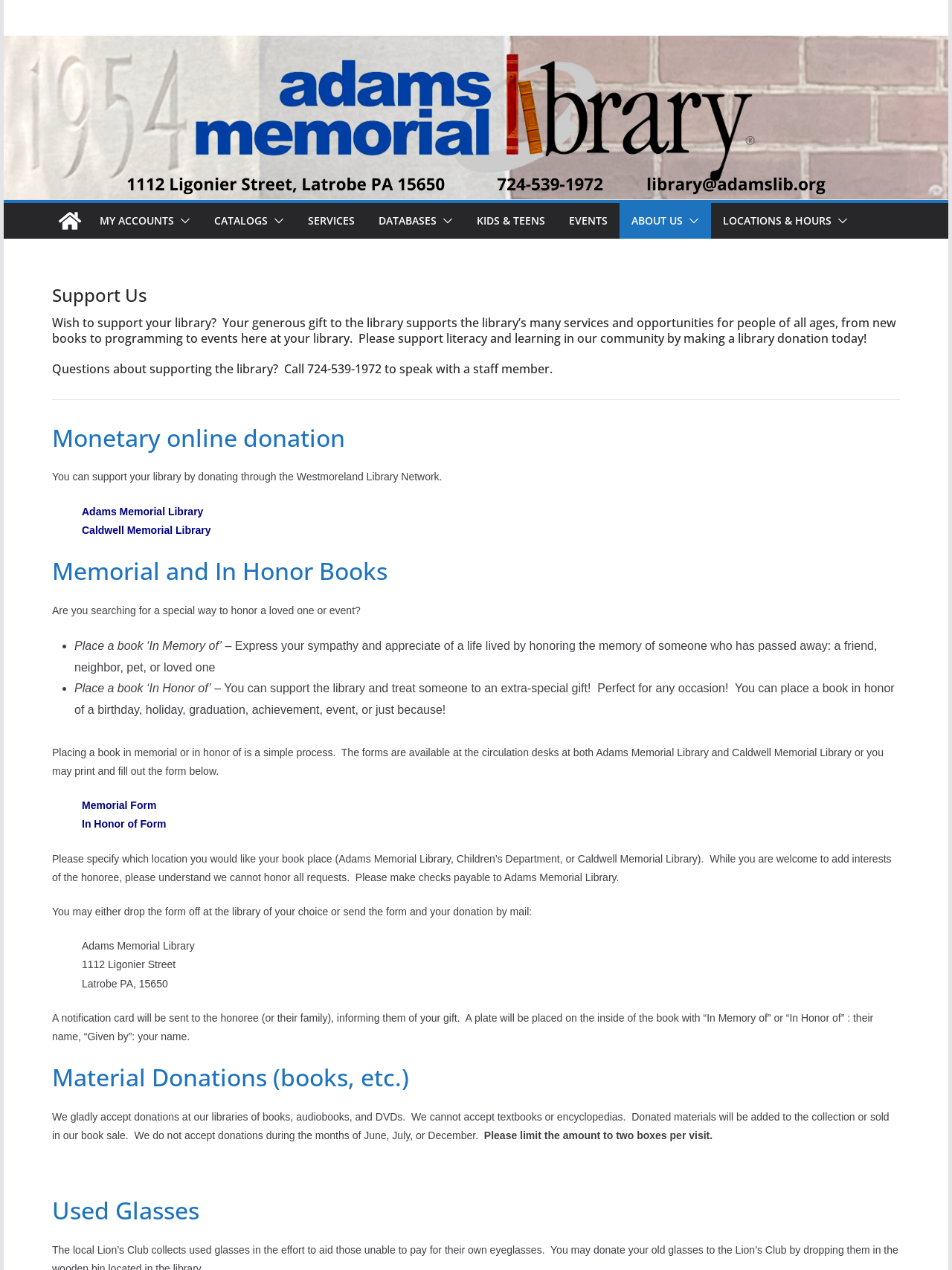Could you specify the bounding box coordinates for the clickable section to complete the following instruction: "Click the 'MY ACCOUNTS' button"?

[0.105, 0.168, 0.183, 0.179]